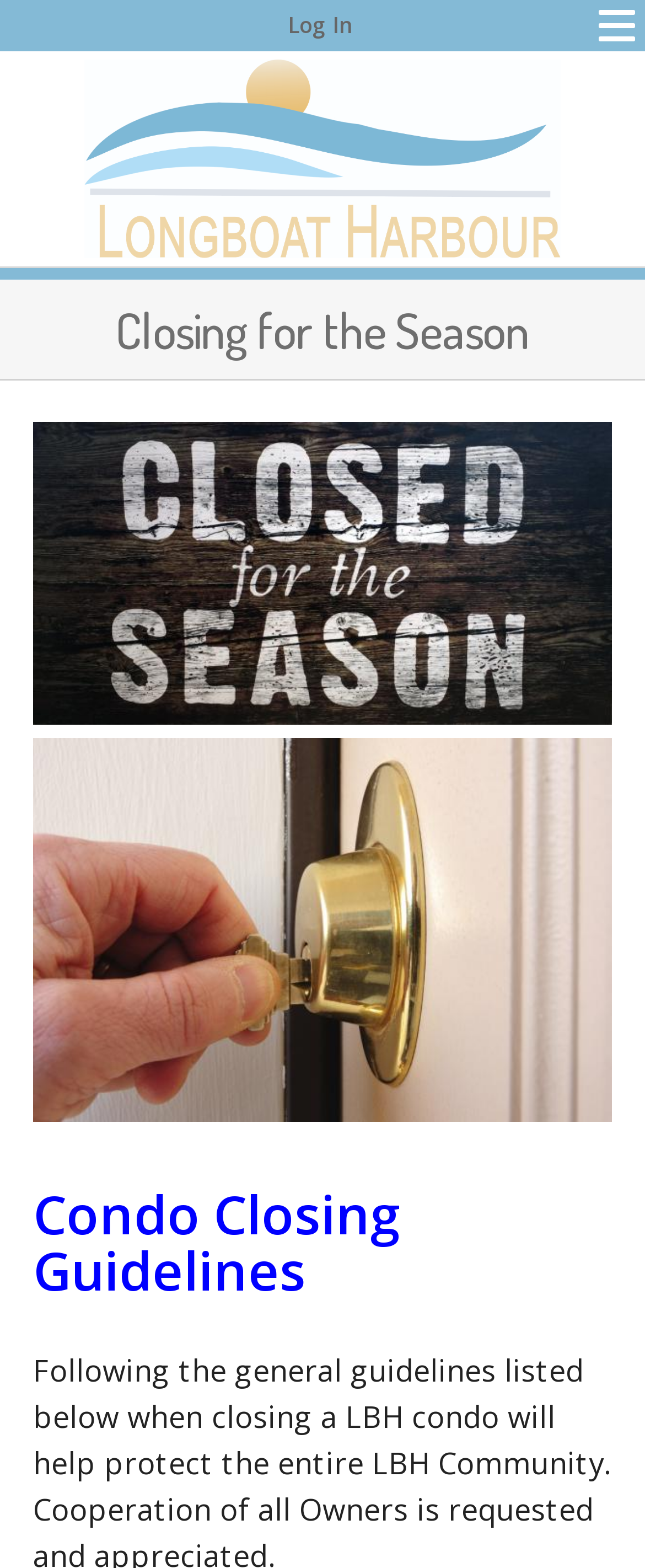Determine the bounding box coordinates for the HTML element described here: "parent_node: Condo Closing Guidelines".

[0.051, 0.426, 0.949, 0.725]